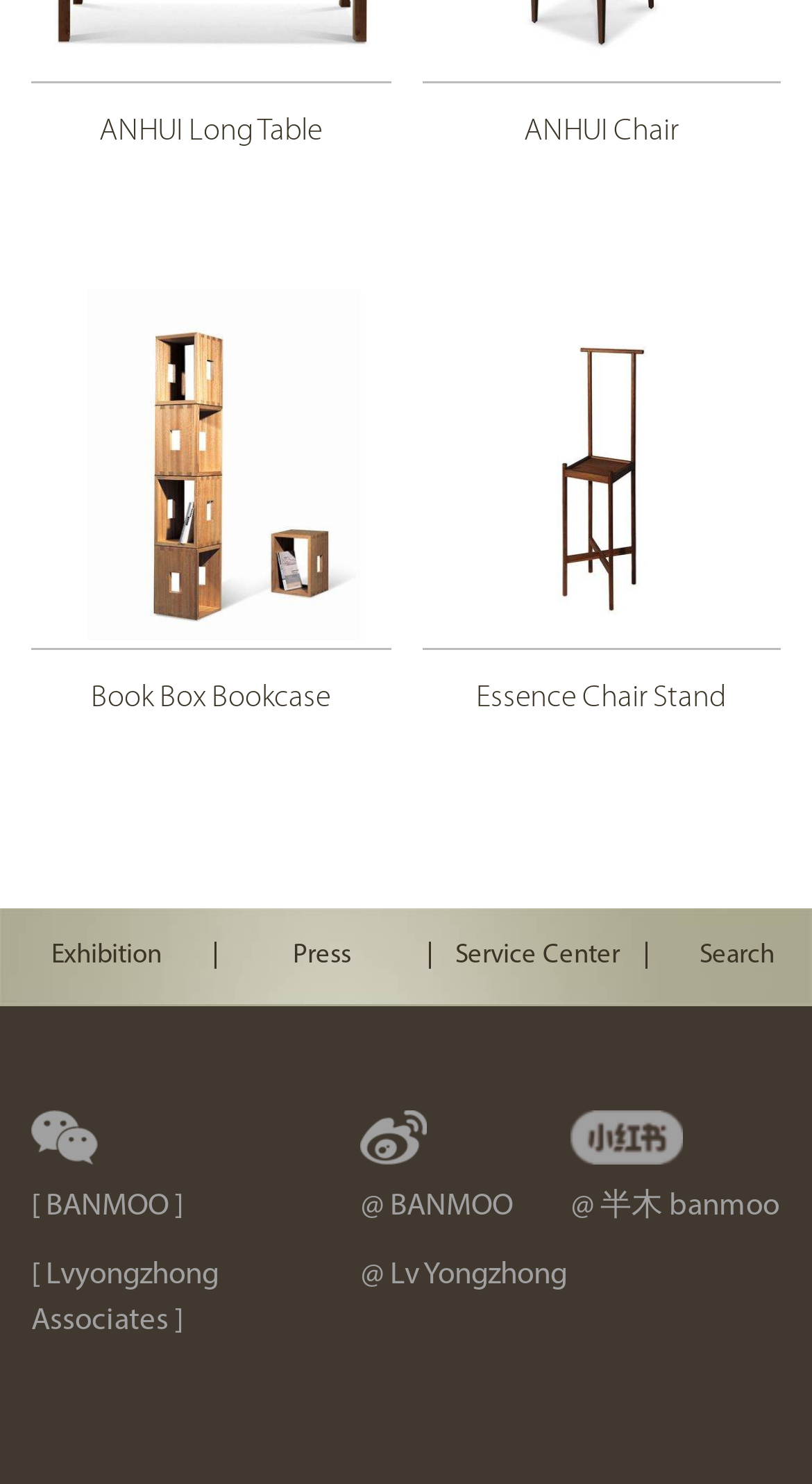Identify the bounding box coordinates of the clickable region necessary to fulfill the following instruction: "visit Exhibition". The bounding box coordinates should be four float numbers between 0 and 1, i.e., [left, top, right, bottom].

[0.063, 0.635, 0.199, 0.653]